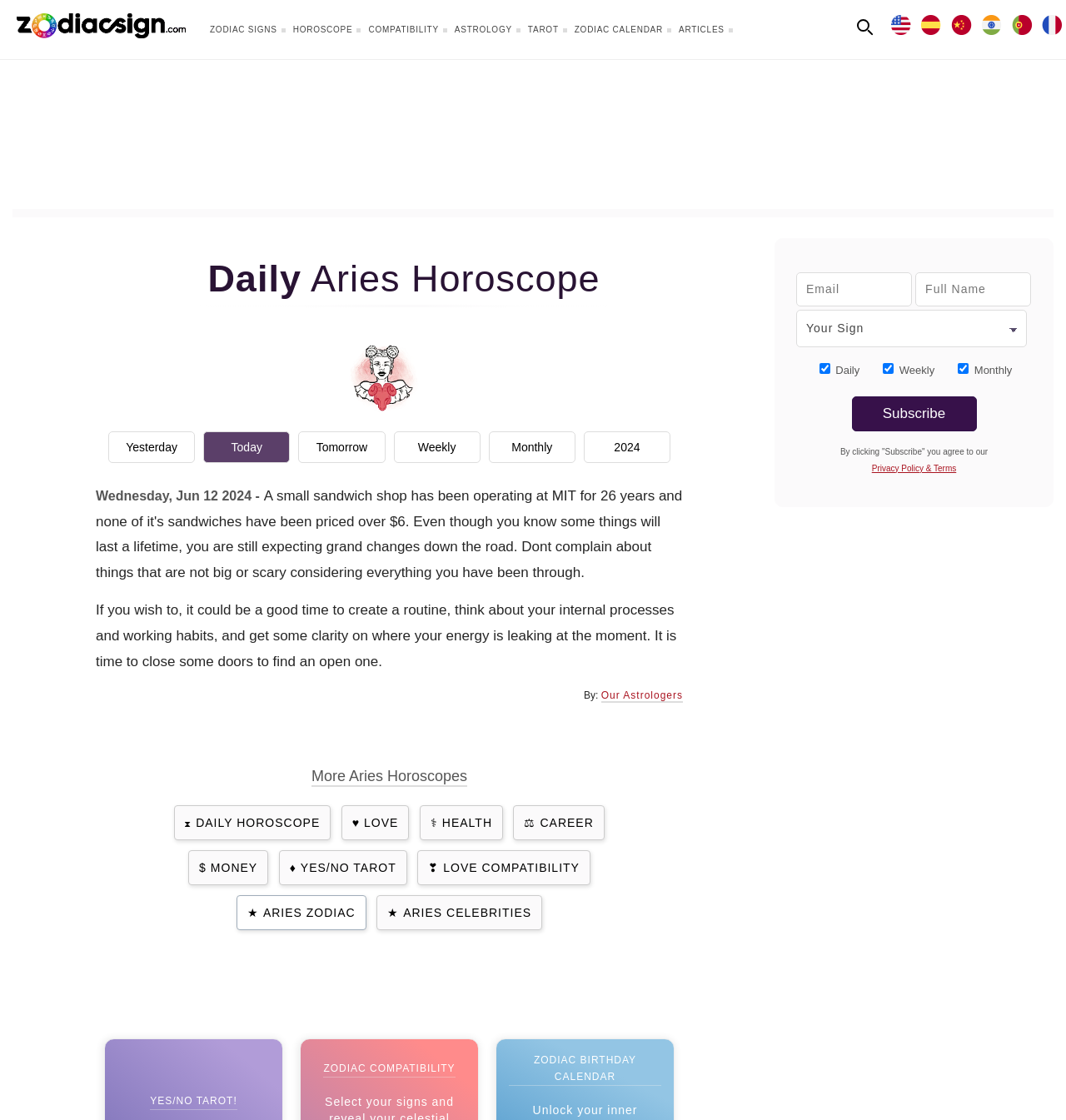Please provide the bounding box coordinates for the element that needs to be clicked to perform the following instruction: "Get yesterday's horoscope". The coordinates should be given as four float numbers between 0 and 1, i.e., [left, top, right, bottom].

[0.102, 0.385, 0.183, 0.413]